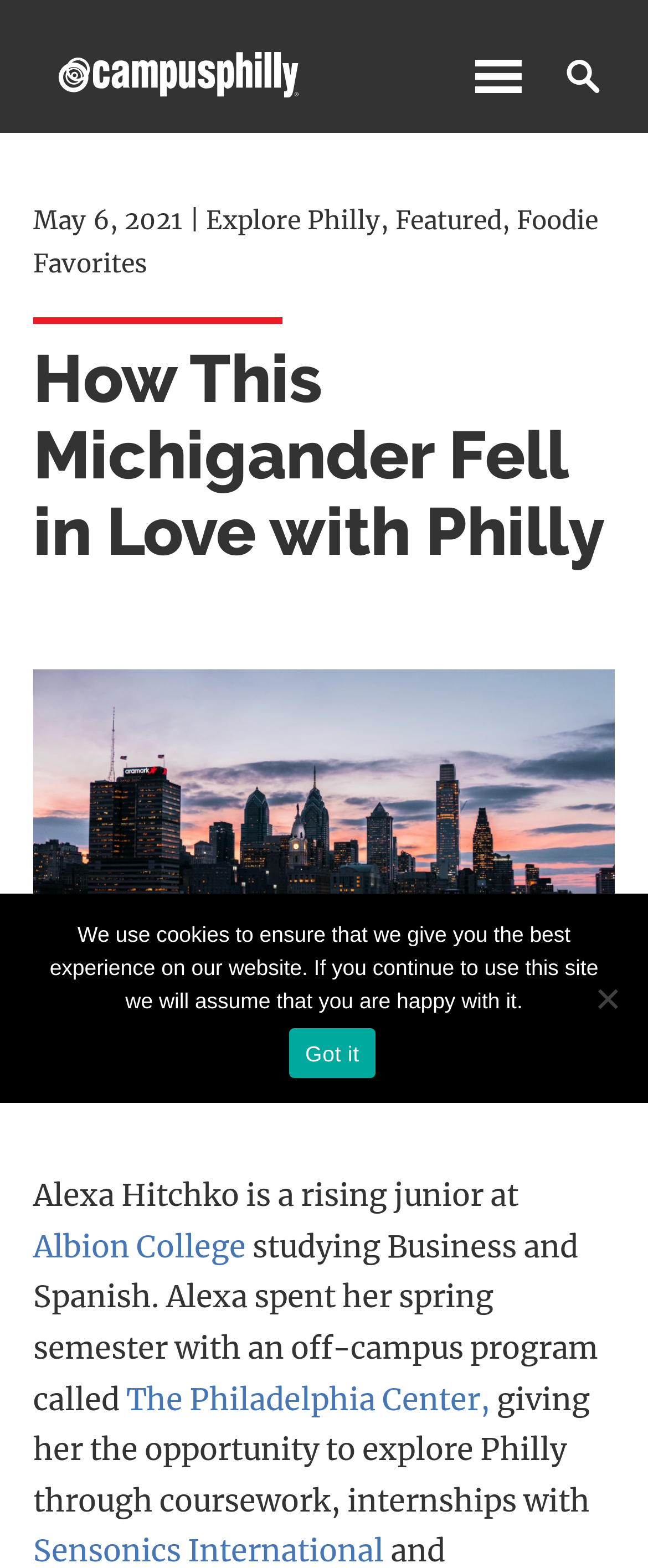Please identify the coordinates of the bounding box that should be clicked to fulfill this instruction: "expand the menu".

None